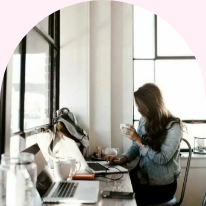What type of light is illuminating the workspace?
Respond to the question with a single word or phrase according to the image.

Natural light